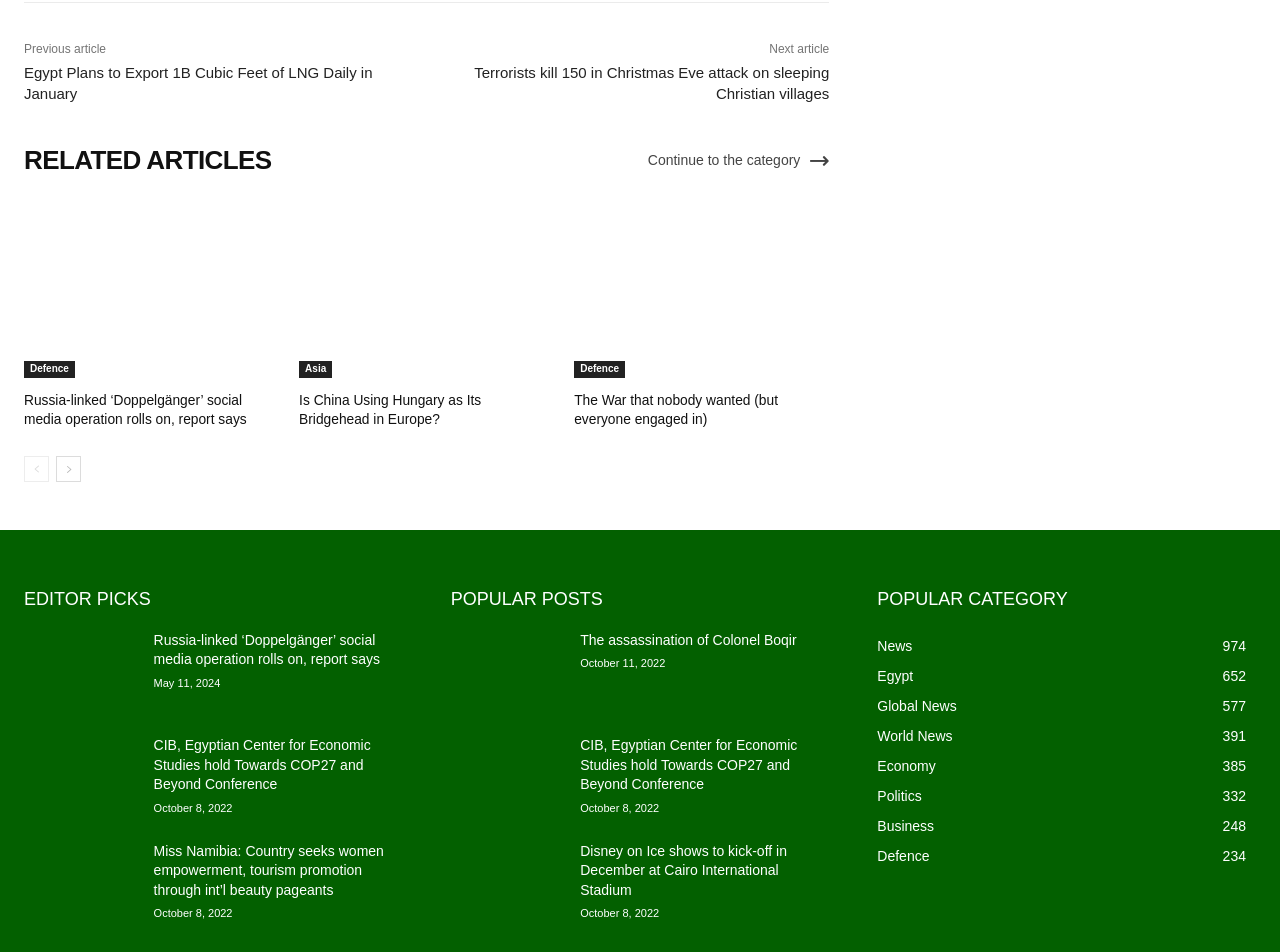Answer the question using only one word or a concise phrase: How many 'RELATED ARTICLES' are there?

2